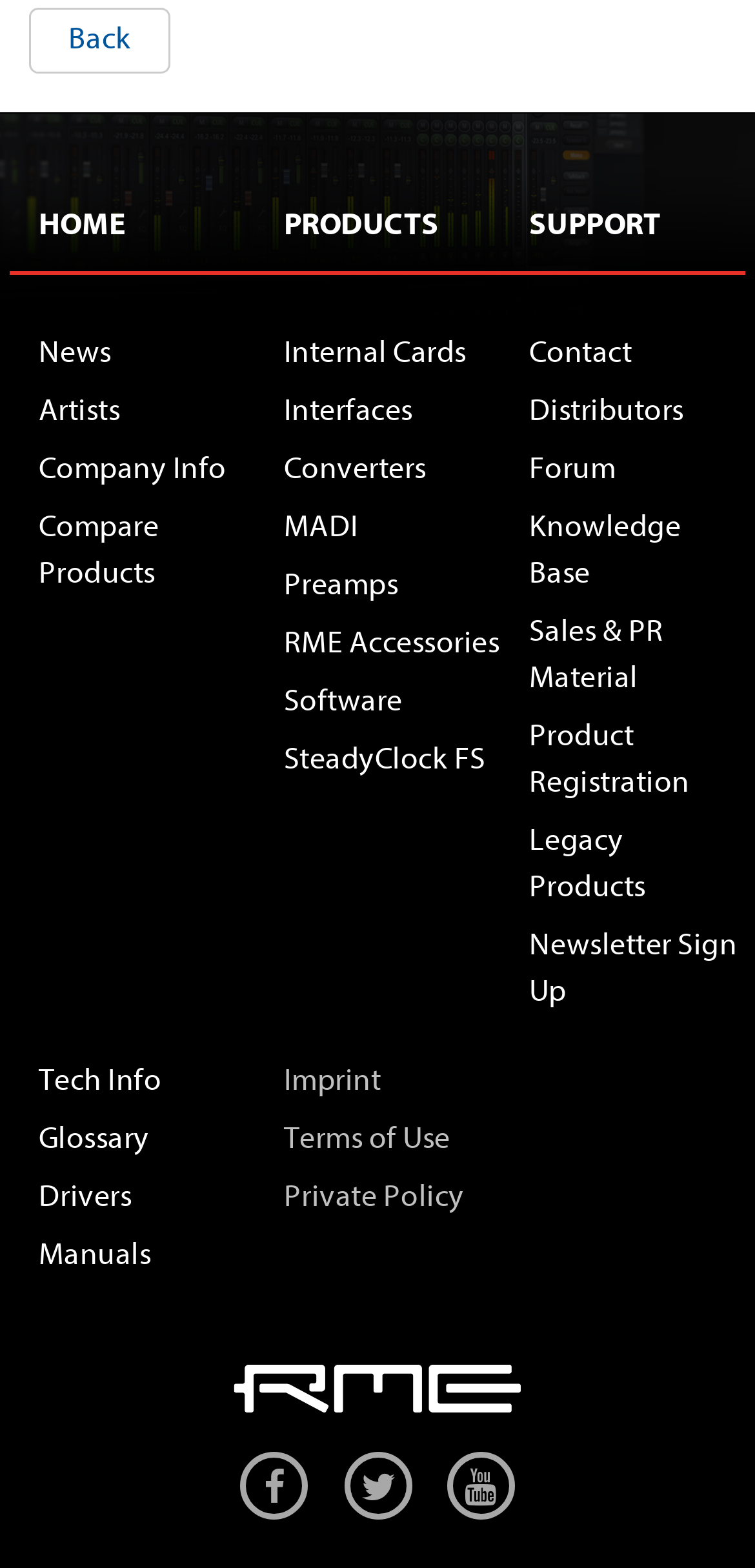Could you specify the bounding box coordinates for the clickable section to complete the following instruction: "view news"?

[0.051, 0.213, 0.148, 0.235]